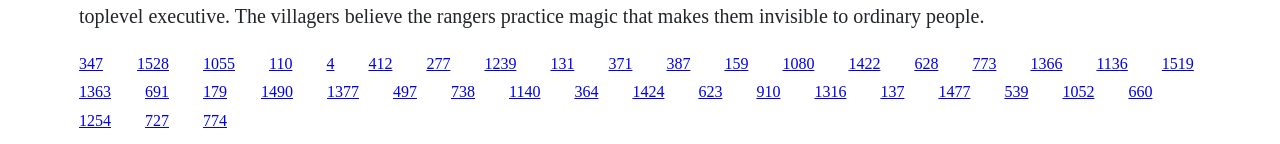Identify the coordinates of the bounding box for the element that must be clicked to accomplish the instruction: "click the link in the middle".

[0.378, 0.379, 0.403, 0.497]